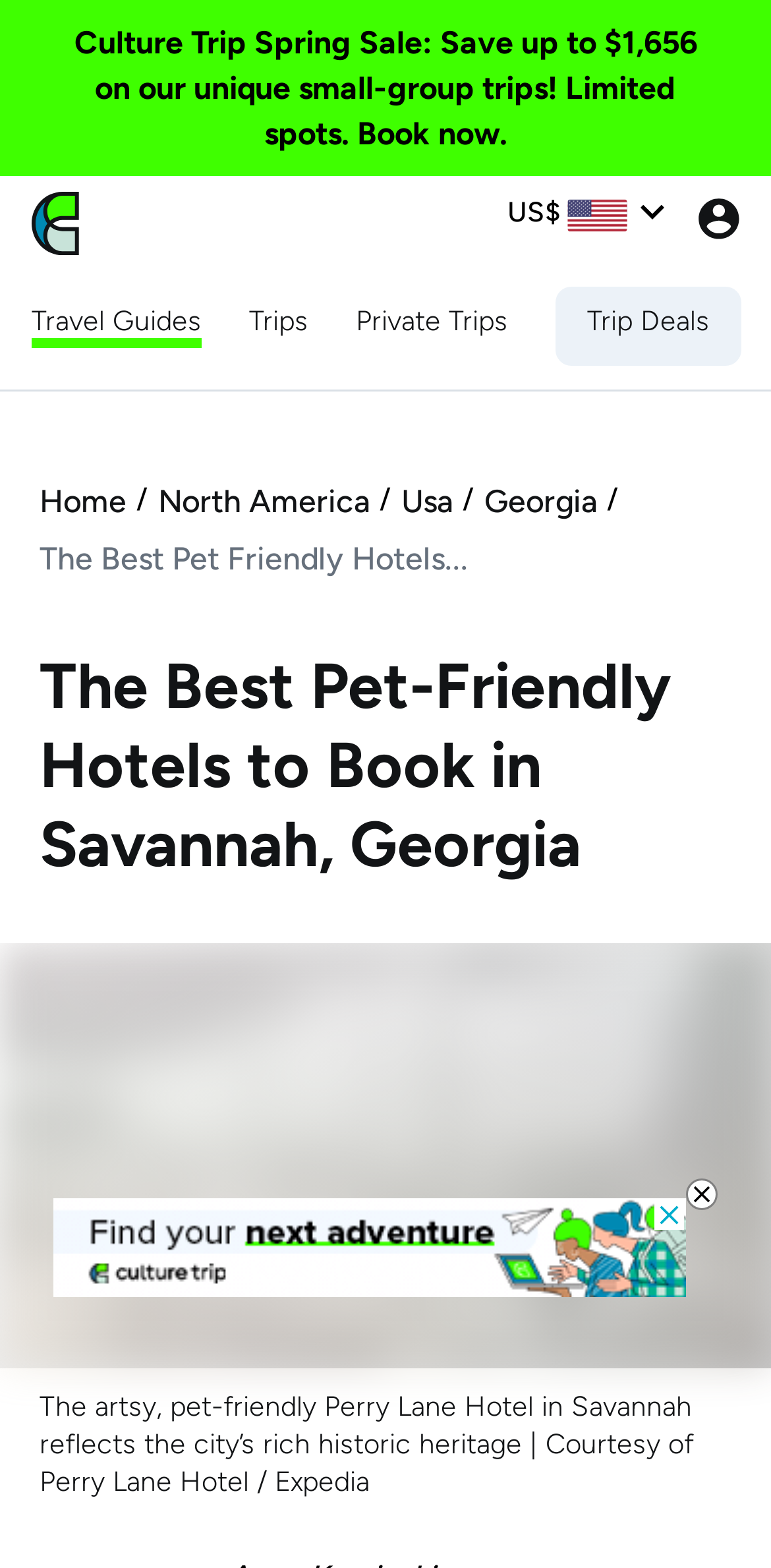Please find the bounding box coordinates of the element that you should click to achieve the following instruction: "go to home page". The coordinates should be presented as four float numbers between 0 and 1: [left, top, right, bottom].

None